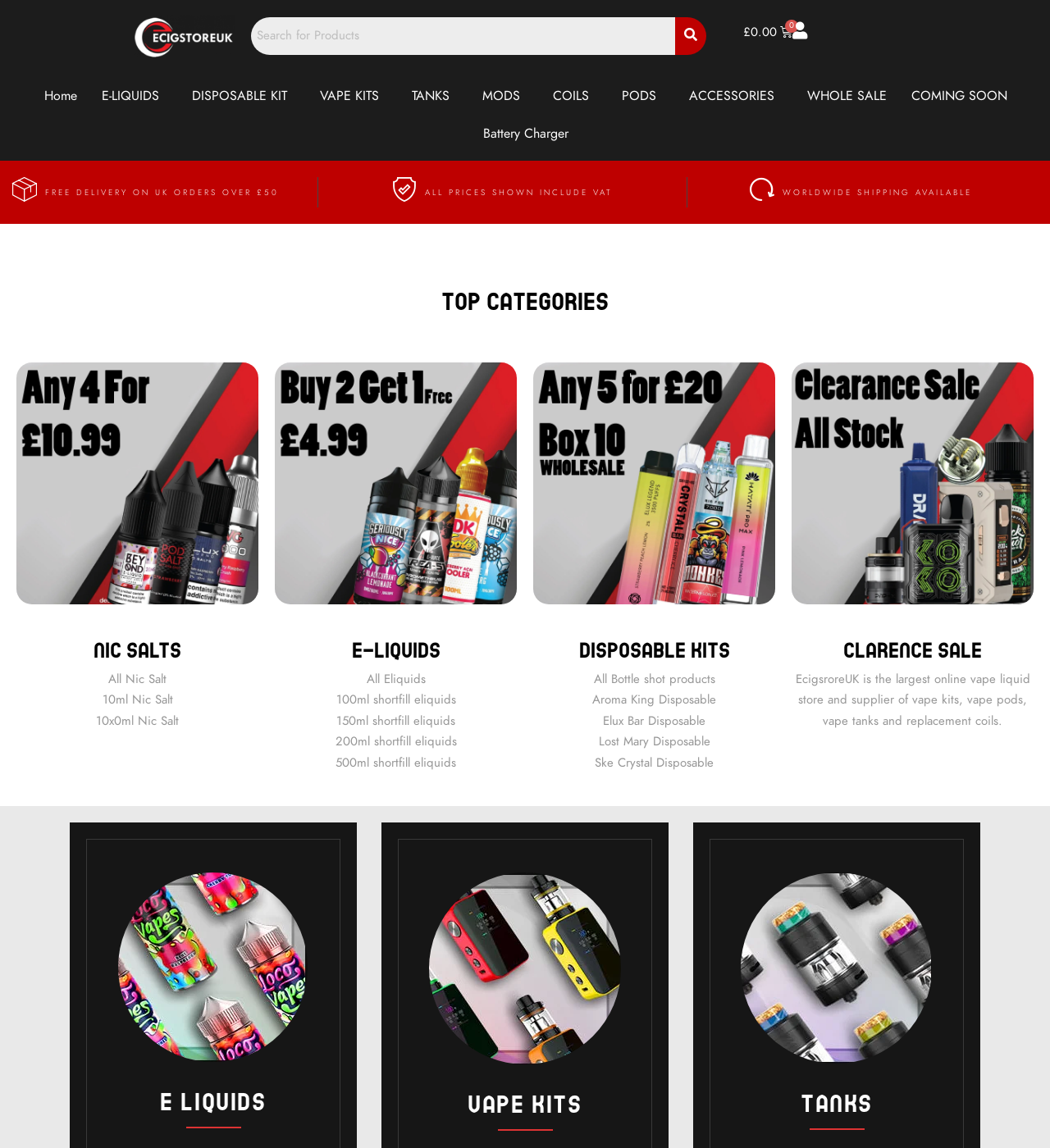Provide the bounding box coordinates of the HTML element this sentence describes: "MODS". The bounding box coordinates consist of four float numbers between 0 and 1, i.e., [left, top, right, bottom].

[0.448, 0.067, 0.515, 0.1]